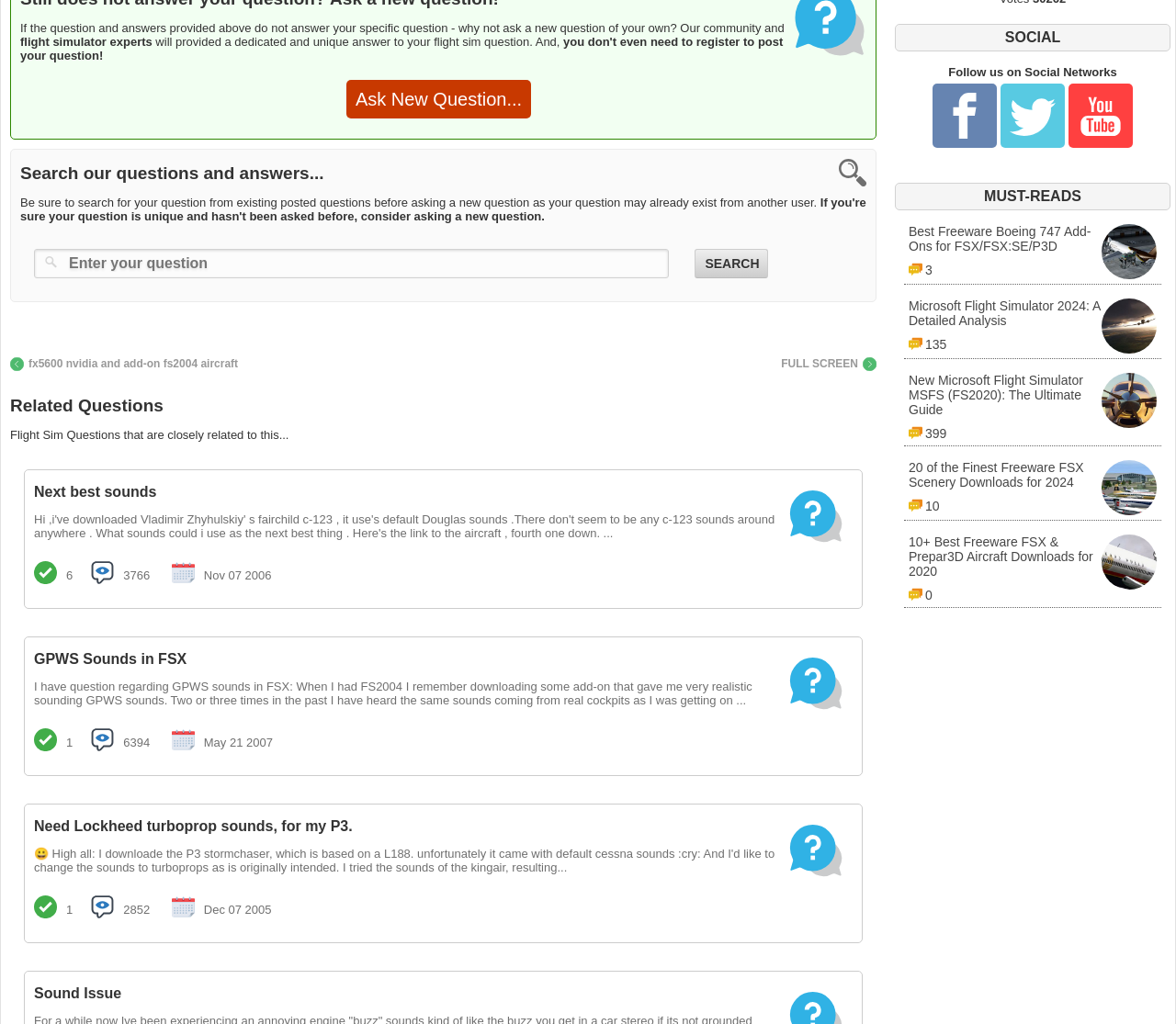Please provide a comprehensive answer to the question below using the information from the image: How can you follow the website on social media?

The website can be followed on social media platforms such as Facebook, Twitter, and YouTube, as indicated by the links and icons at the bottom of the page.